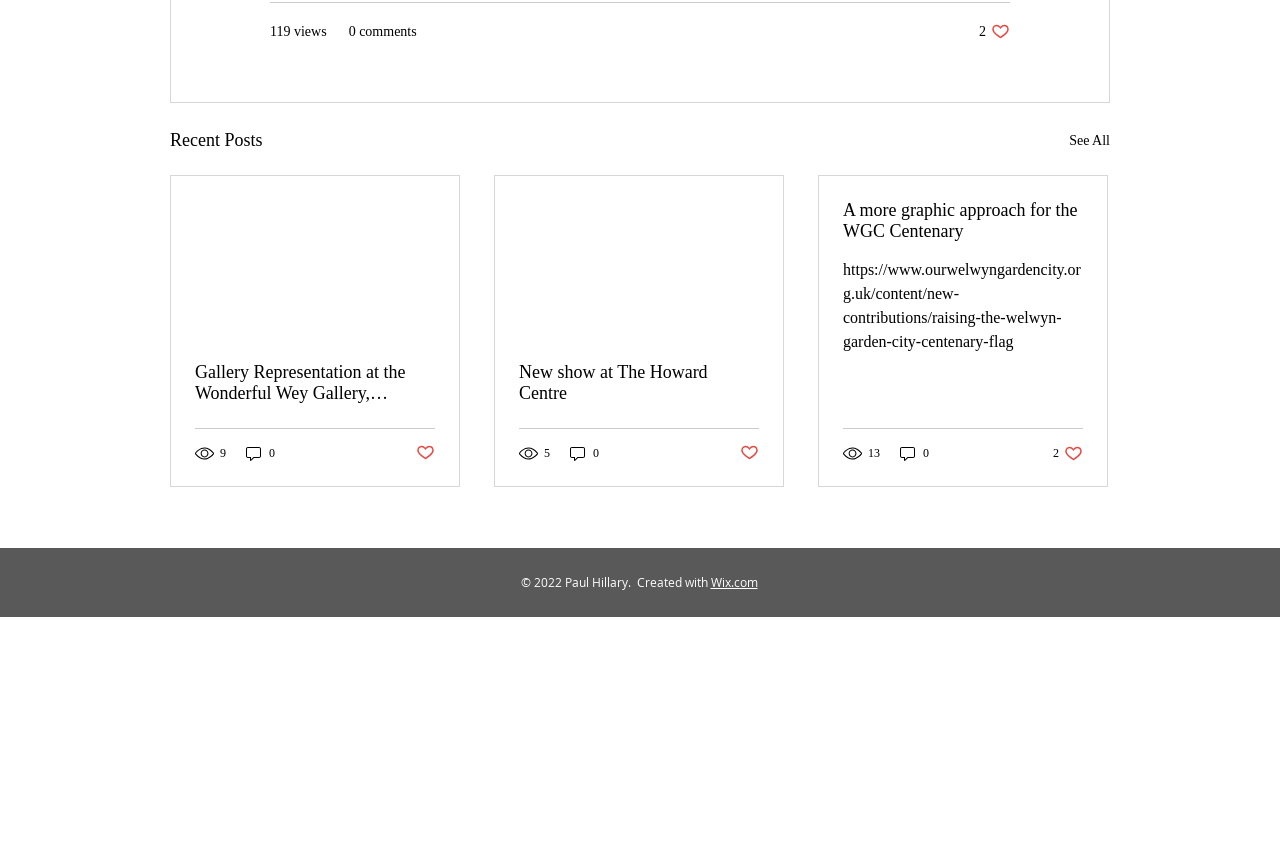Specify the bounding box coordinates of the element's area that should be clicked to execute the given instruction: "Check comments on a post". The coordinates should be four float numbers between 0 and 1, i.e., [left, top, right, bottom].

[0.191, 0.512, 0.216, 0.534]